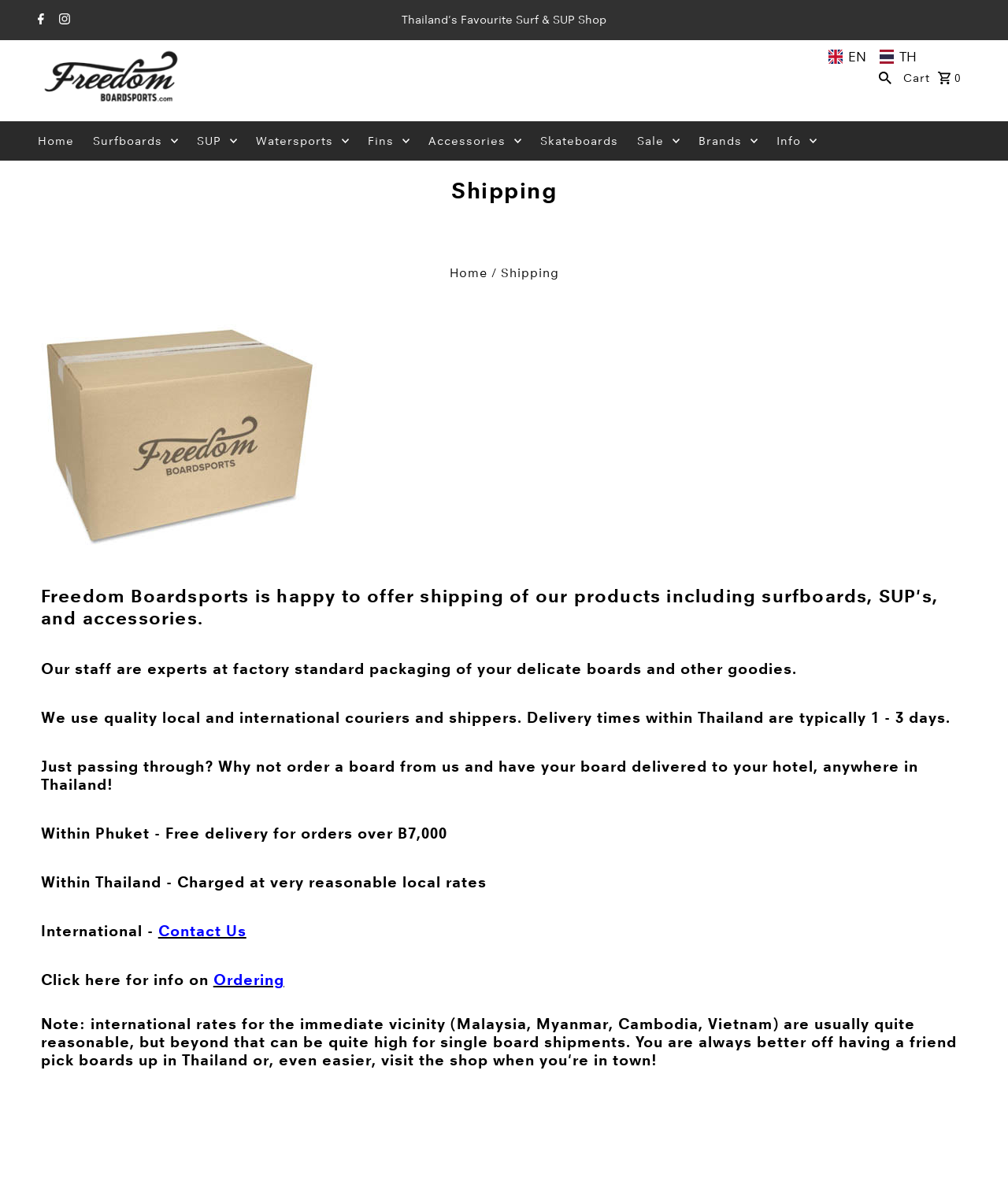Pinpoint the bounding box coordinates for the area that should be clicked to perform the following instruction: "Search on the website".

[0.868, 0.045, 0.888, 0.084]